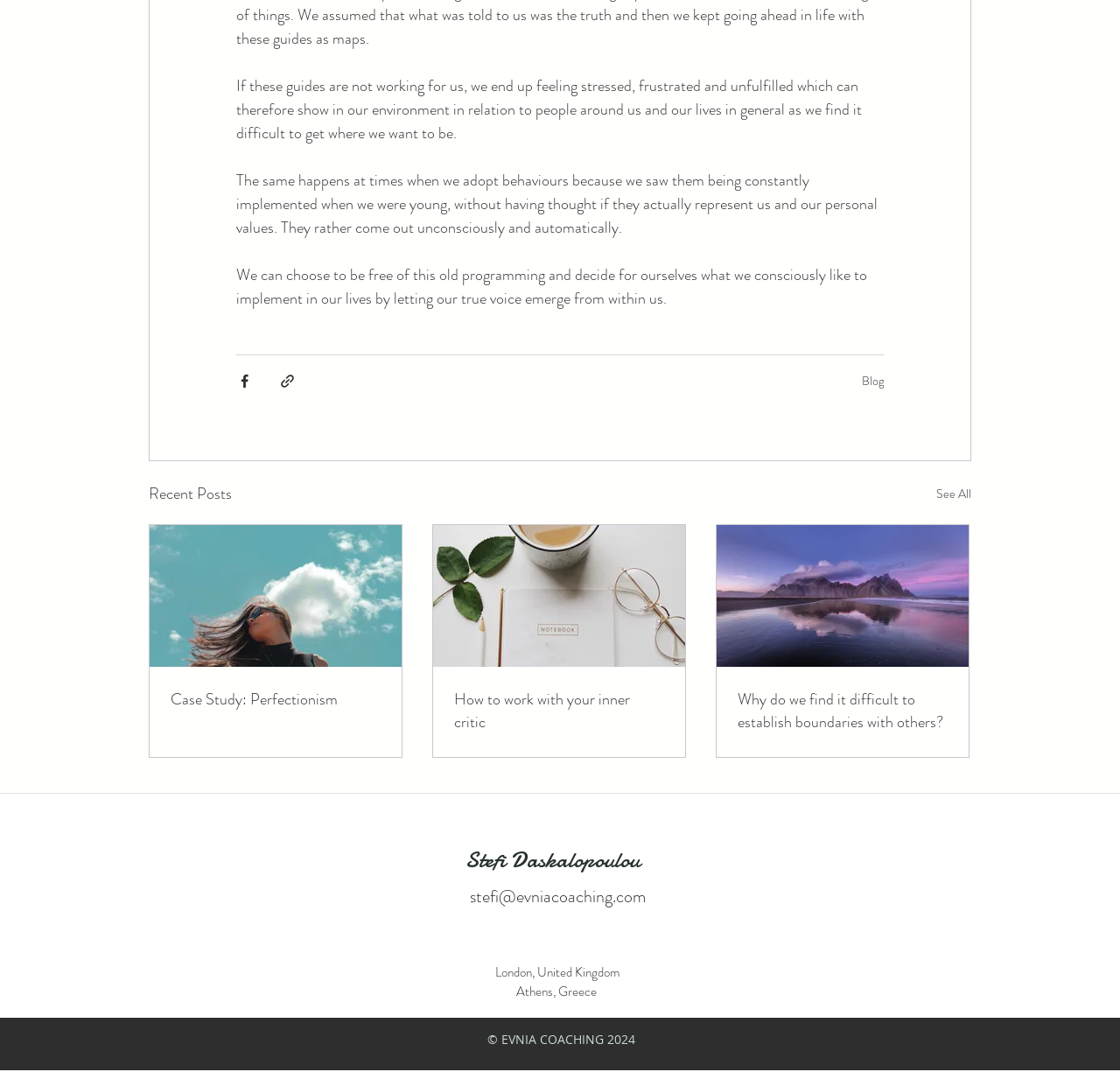Respond with a single word or phrase to the following question: What is the location of the author?

London, United Kingdom and Athens, Greece